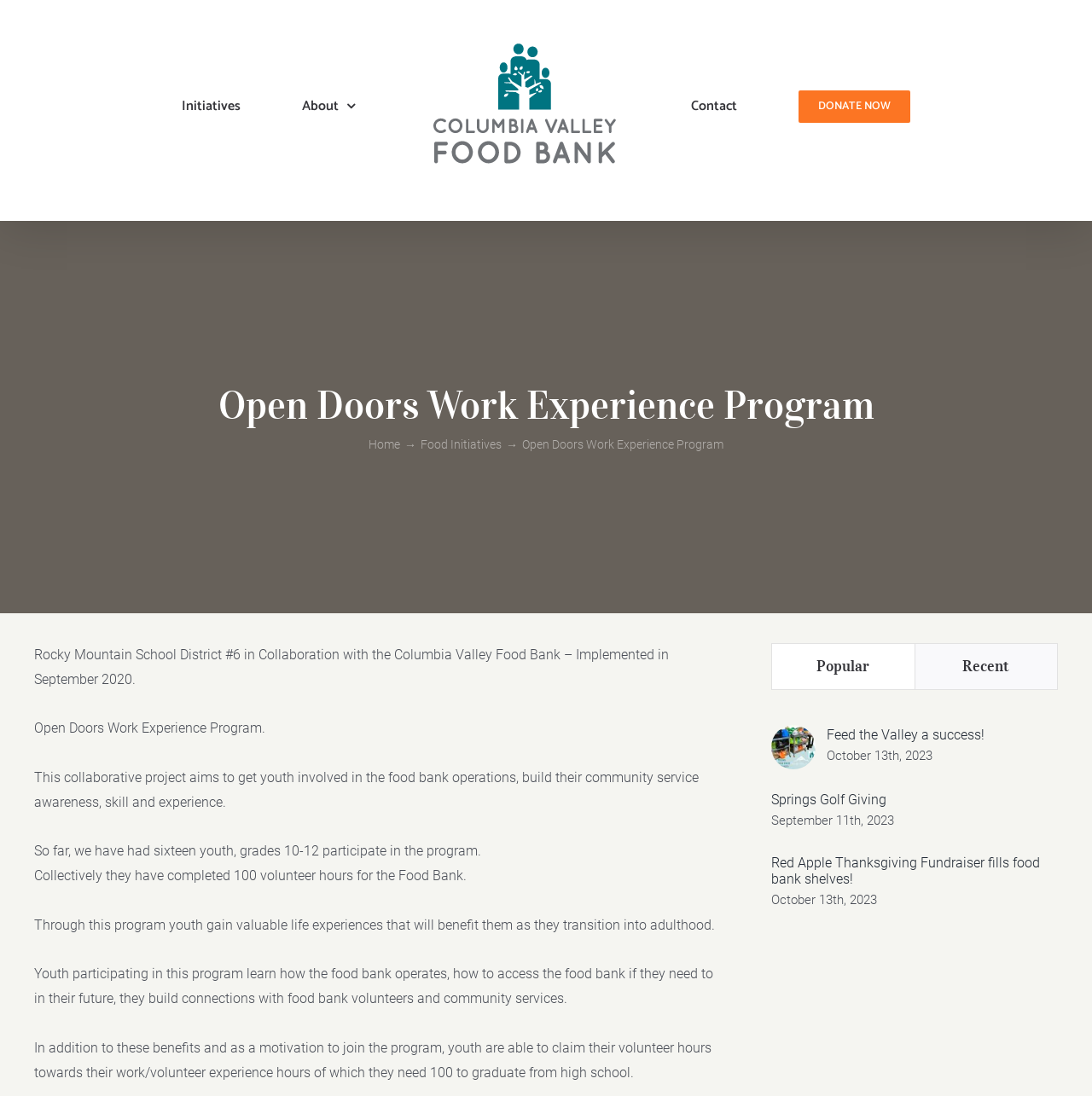Extract the bounding box of the UI element described as: "Food Initiatives".

[0.385, 0.399, 0.459, 0.411]